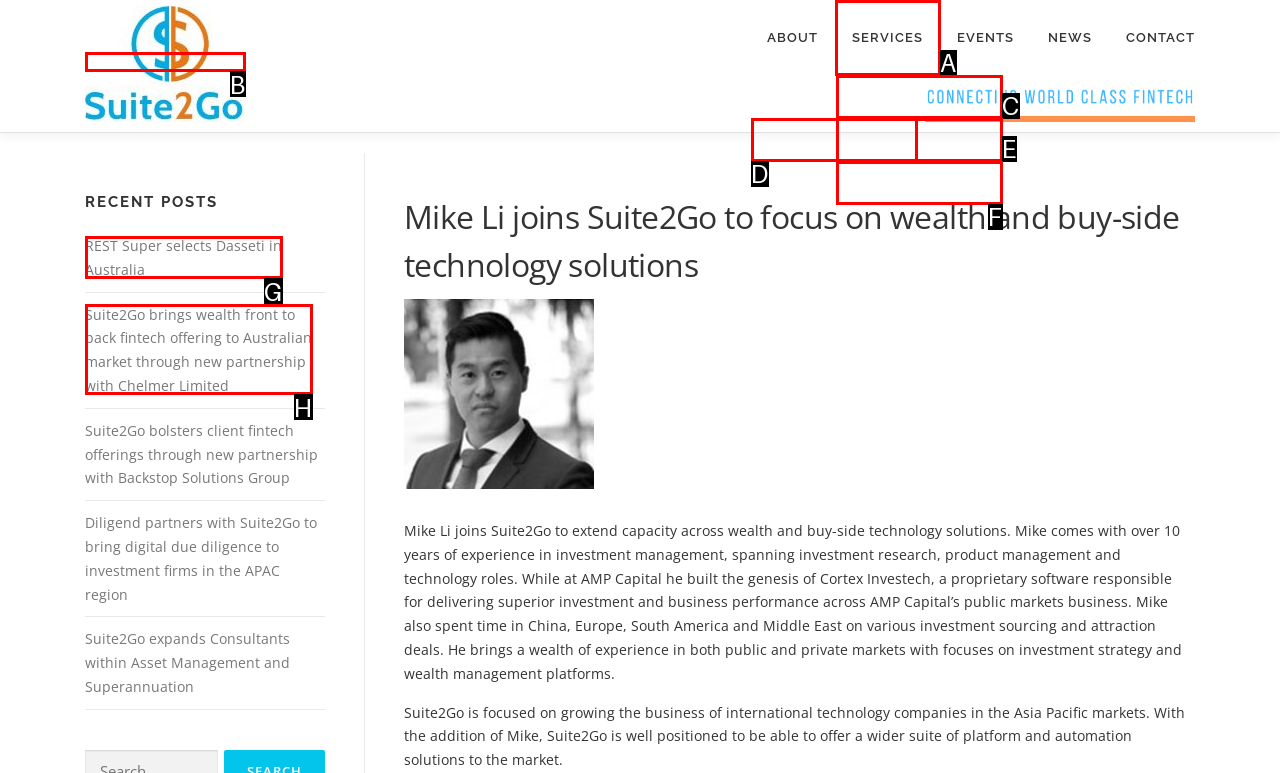Based on the description: Our Clients, select the HTML element that best fits. Reply with the letter of the correct choice from the options given.

F